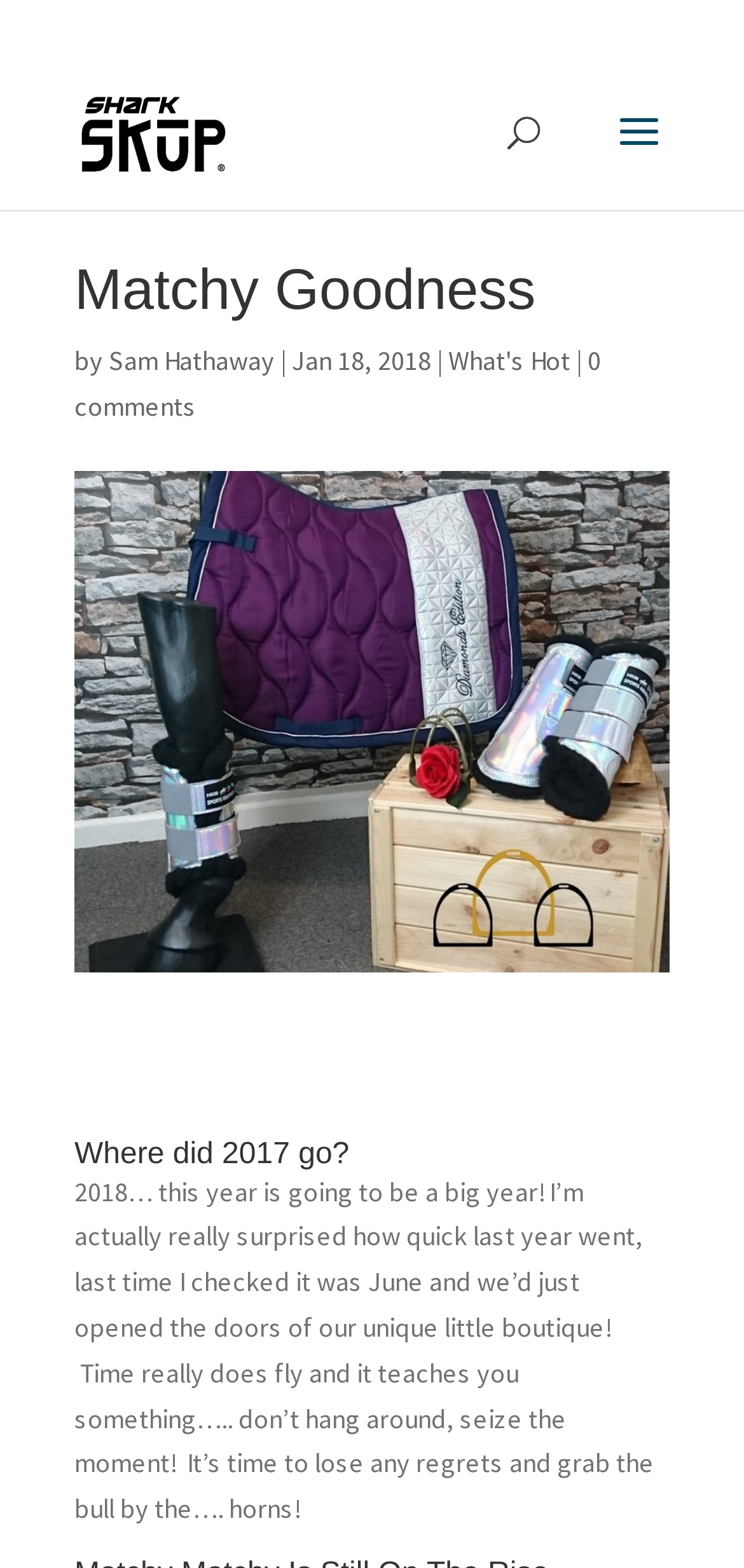Based on the provided description, "alt="Parallax Plastics"", find the bounding box of the corresponding UI element in the screenshot.

[0.108, 0.072, 0.305, 0.094]